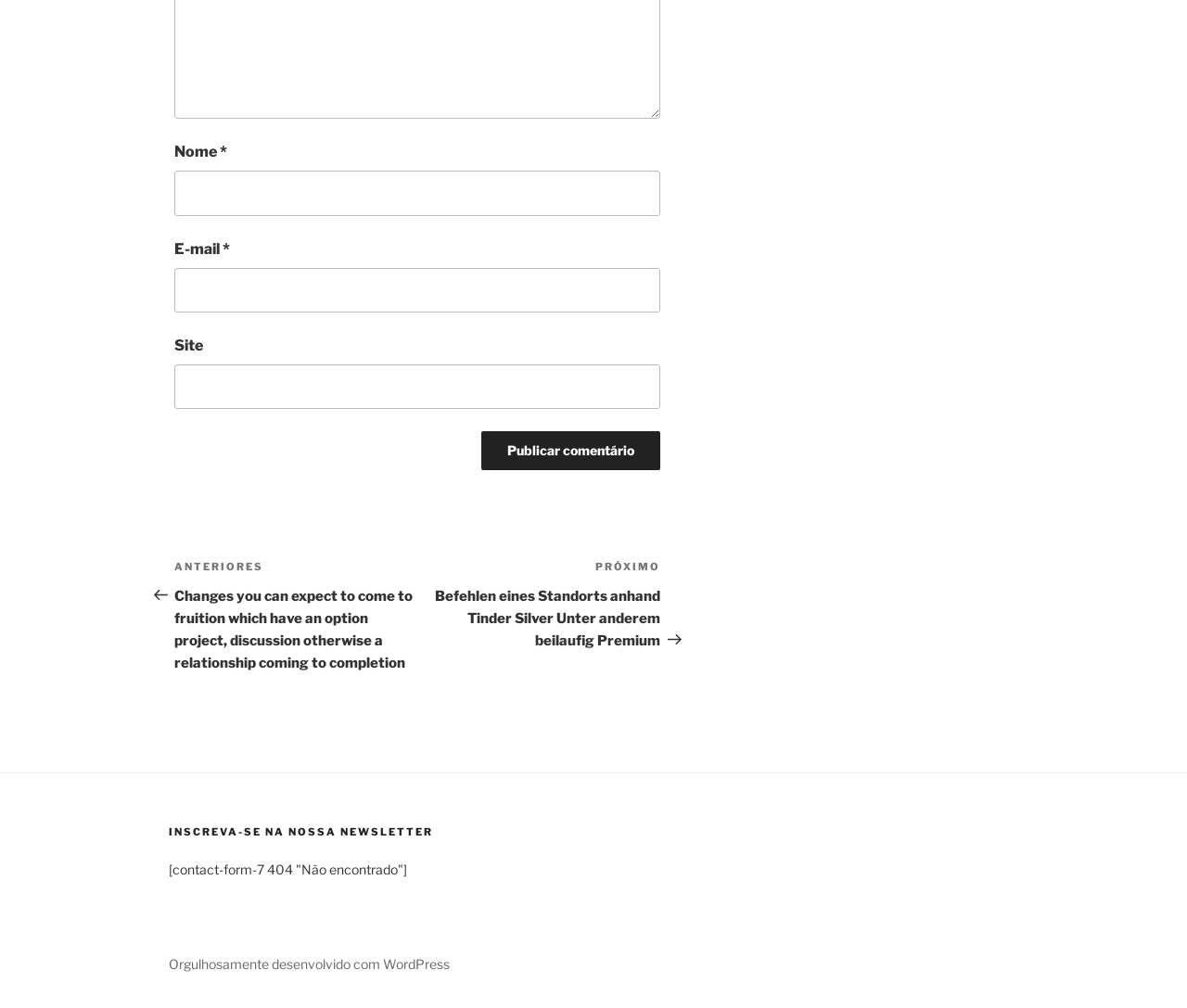Find the bounding box coordinates for the element described here: "name="submit" value="Publicar comentário"".

[0.406, 0.428, 0.556, 0.467]